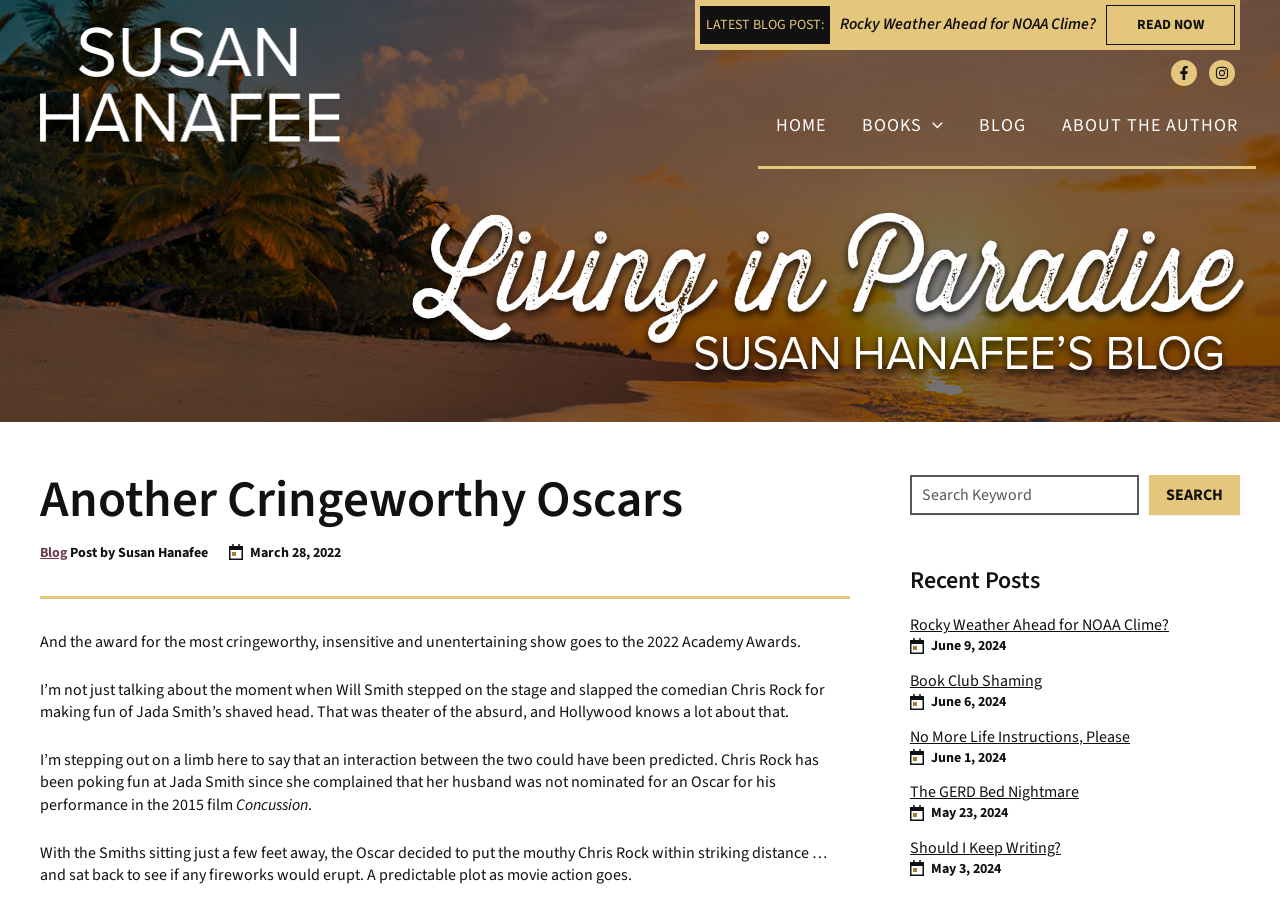Please answer the following question using a single word or phrase: 
What is the category of the blog post 'Book Club Shaming'?

Blog